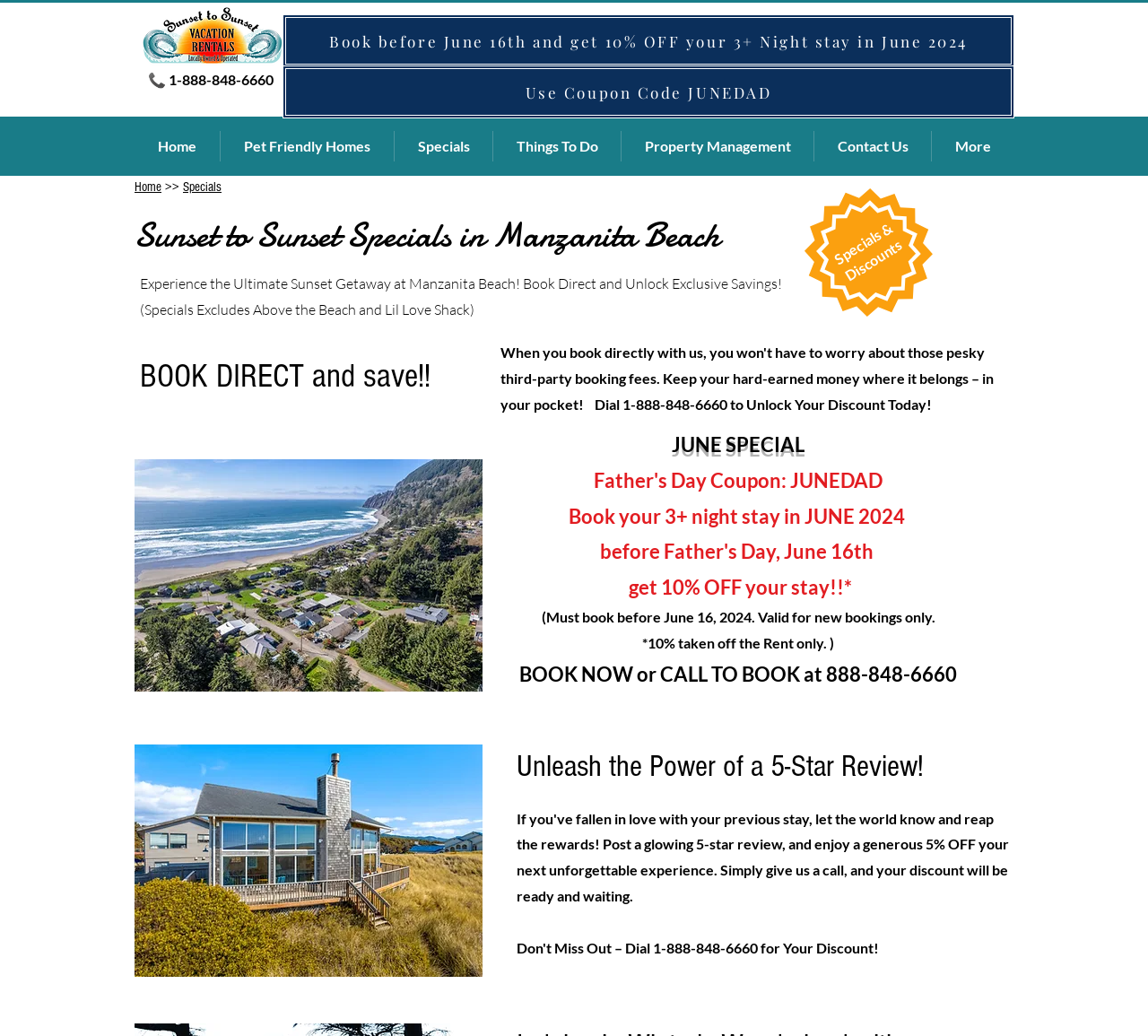What is the name of the company?
Based on the image, answer the question in a detailed manner.

I found the company name by looking at the logo element at the top of the webpage, which has the text 'Sunset to Sunset Logo'.